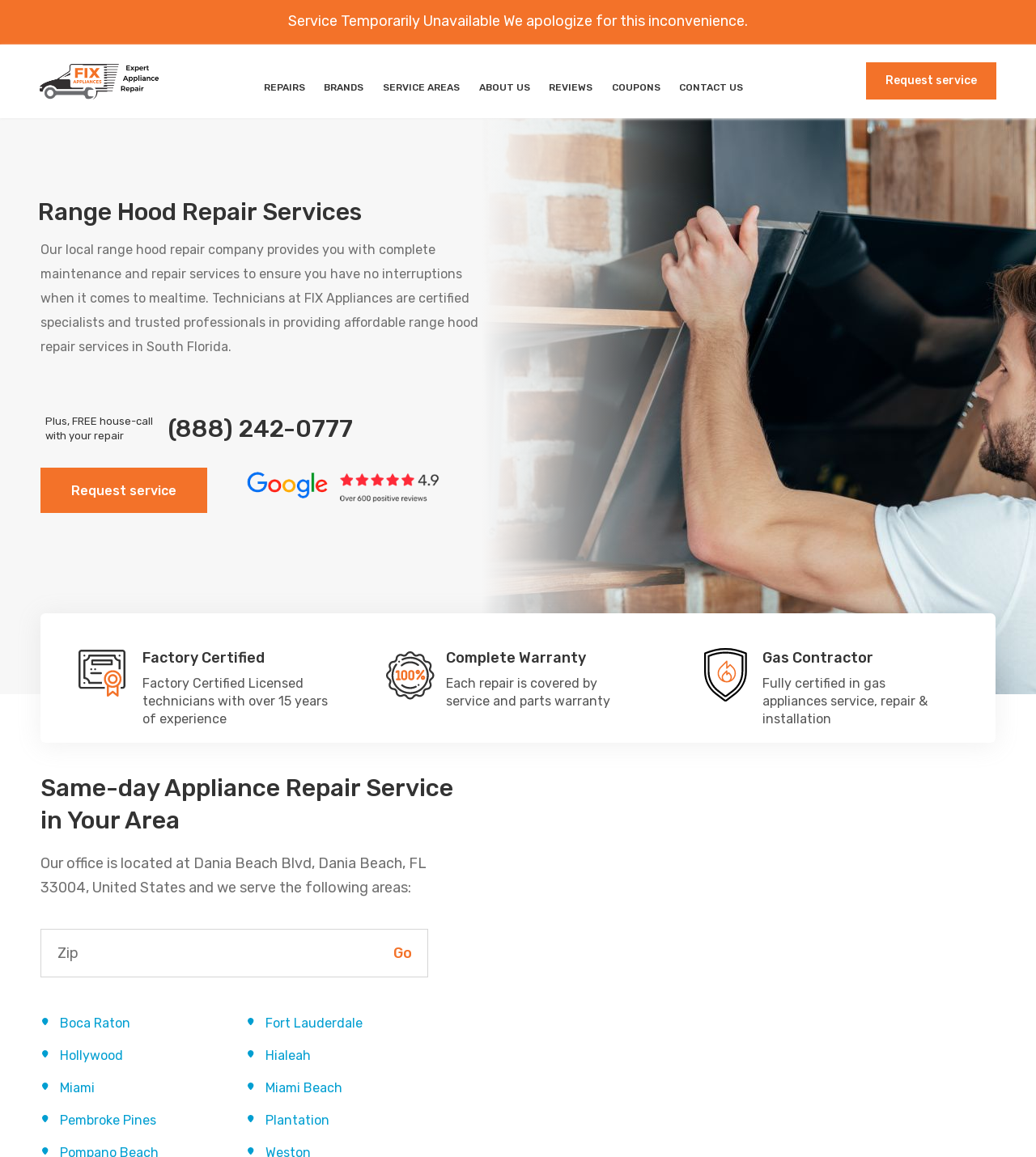Determine the bounding box coordinates of the clickable element necessary to fulfill the instruction: "View reviews". Provide the coordinates as four float numbers within the 0 to 1 range, i.e., [left, top, right, bottom].

[0.53, 0.066, 0.572, 0.084]